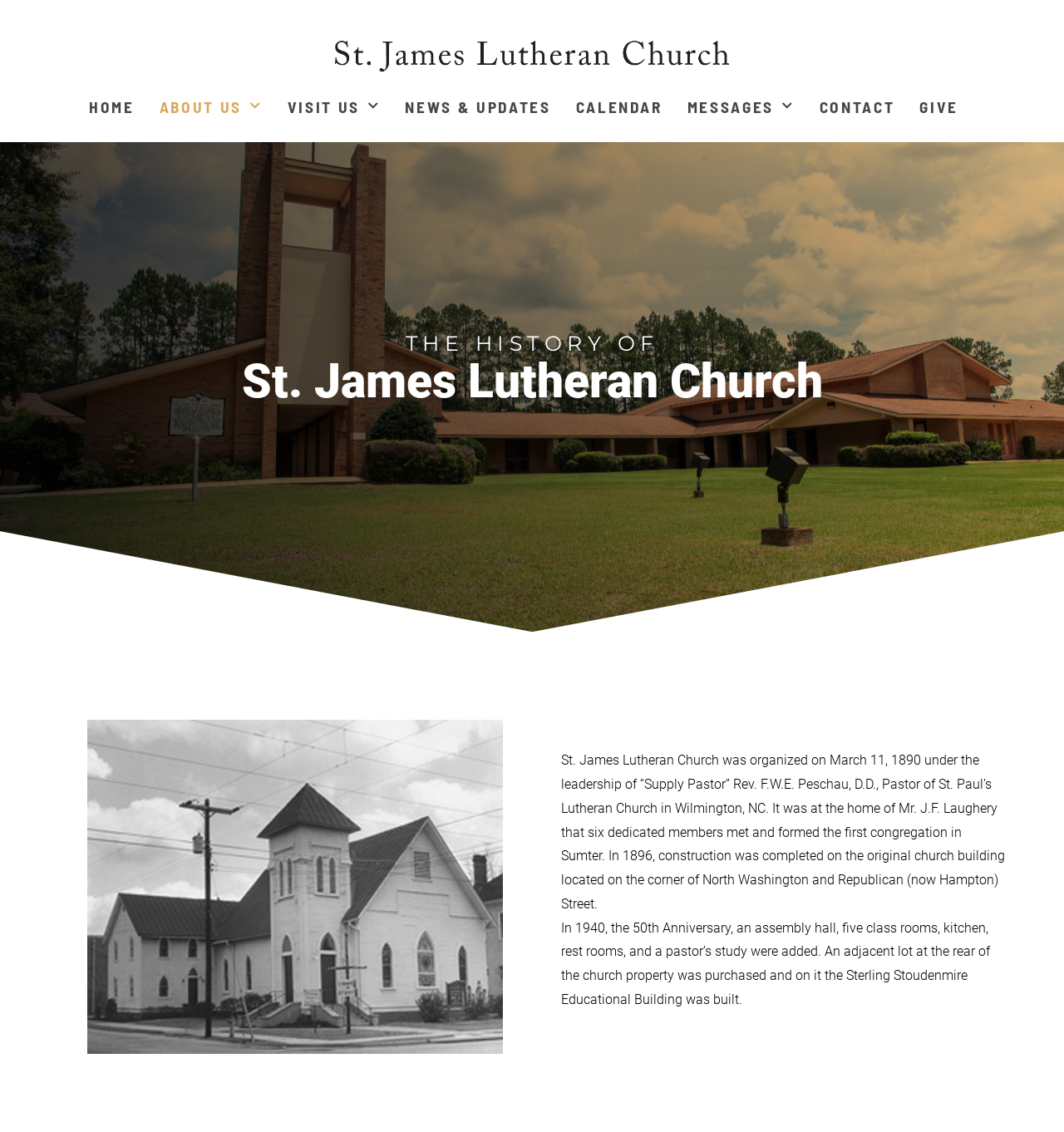What is the name of the church?
Using the information presented in the image, please offer a detailed response to the question.

The name of the church can be found in the StaticText element with the text 'St. James Lutheran Church' which appears twice on the webpage, once as a heading and once as a part of the church's history description.